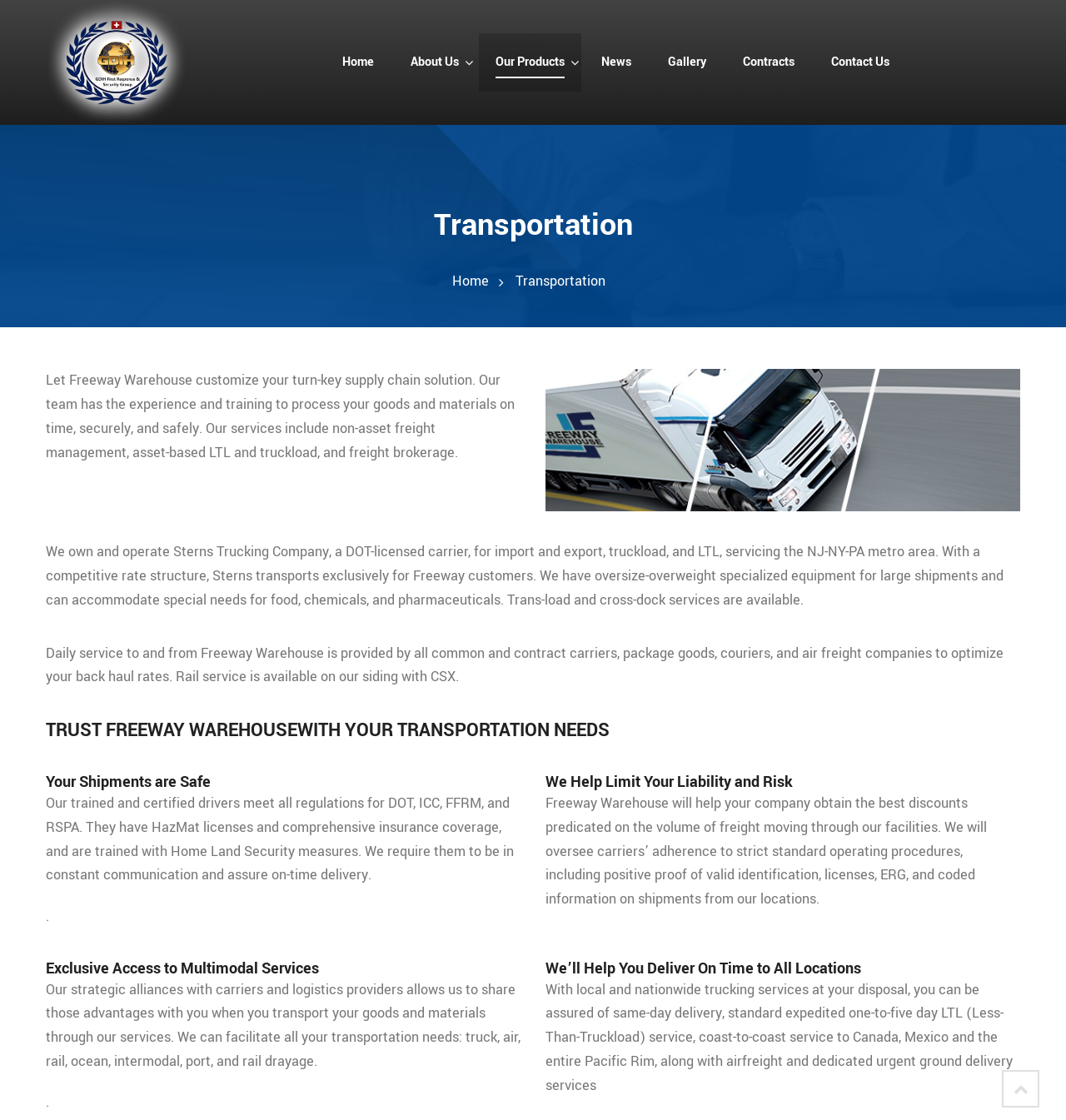Kindly determine the bounding box coordinates of the area that needs to be clicked to fulfill this instruction: "Click on the 'GDIH First Response & Security Group' logo".

[0.043, 0.0, 0.176, 0.112]